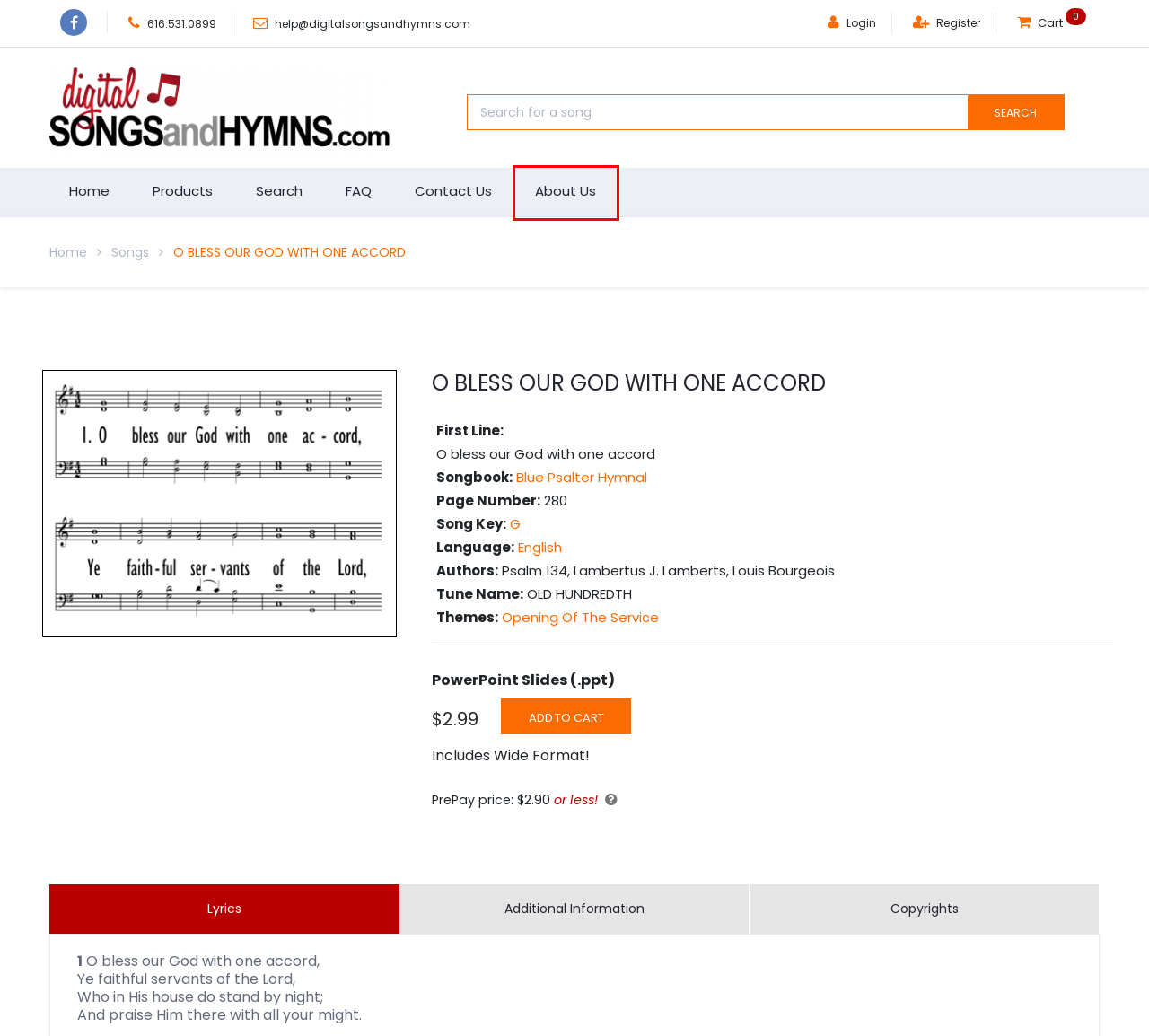Examine the screenshot of a webpage with a red rectangle bounding box. Select the most accurate webpage description that matches the new webpage after clicking the element within the bounding box. Here are the candidates:
A. Big Ocean Studios
B. Welcome | Digital Songs & Hymns
C. Frequently Asked Questions | Digital Songs & Hymns
D. Cart | Digital Songs & Hymns
E. Browse All Songs | Digital Songs & Hymns
F. About Us | Digital Songs & Hymns
G. Register a new account | Digital Songs & Hymns
H. Contact Us | Digital Songs & Hymns

F